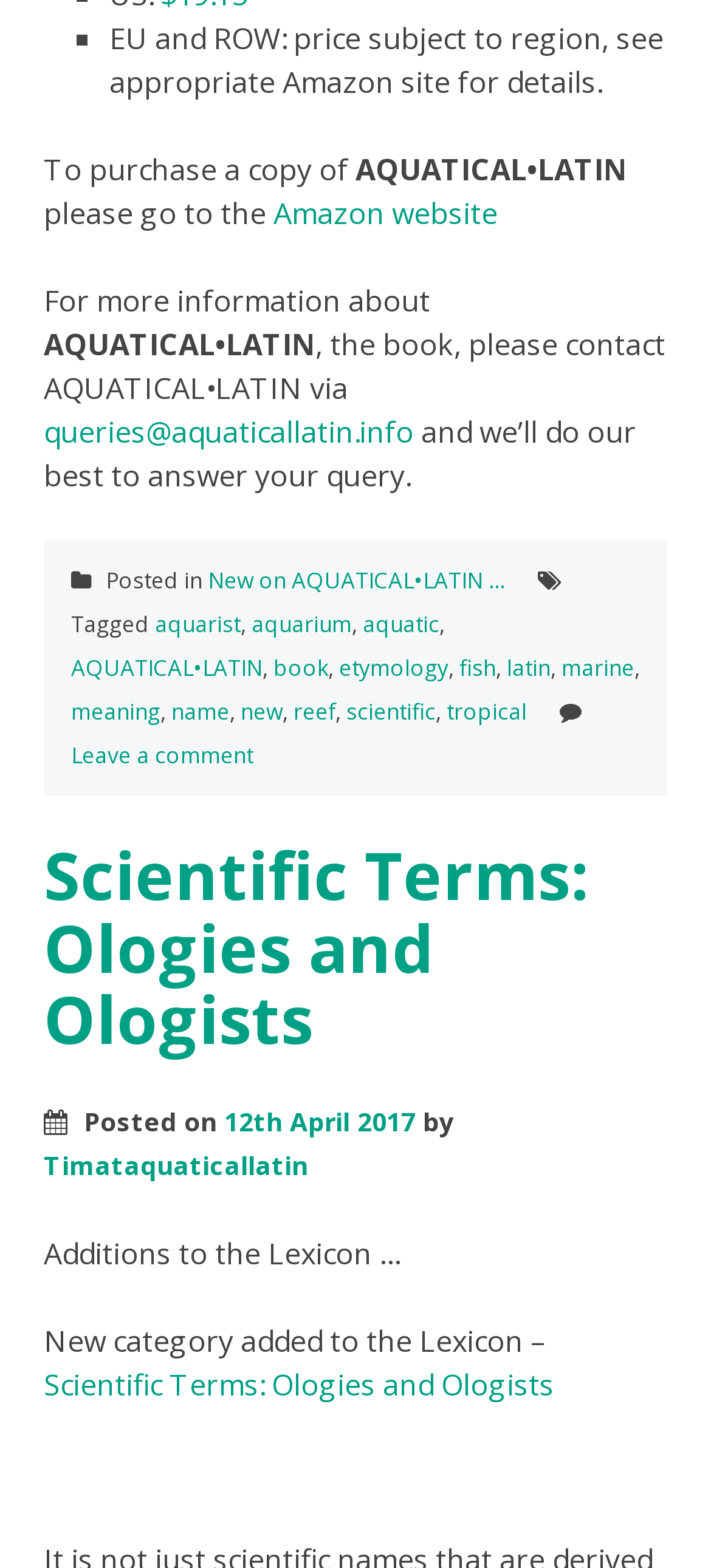How can I contact AQUATICAL•LATIN?
Could you please answer the question thoroughly and with as much detail as possible?

The contact information can be found in the text ', the book, please contact AQUATICAL•LATIN via queries@aquaticallatin.info' which is located near the top of the webpage.